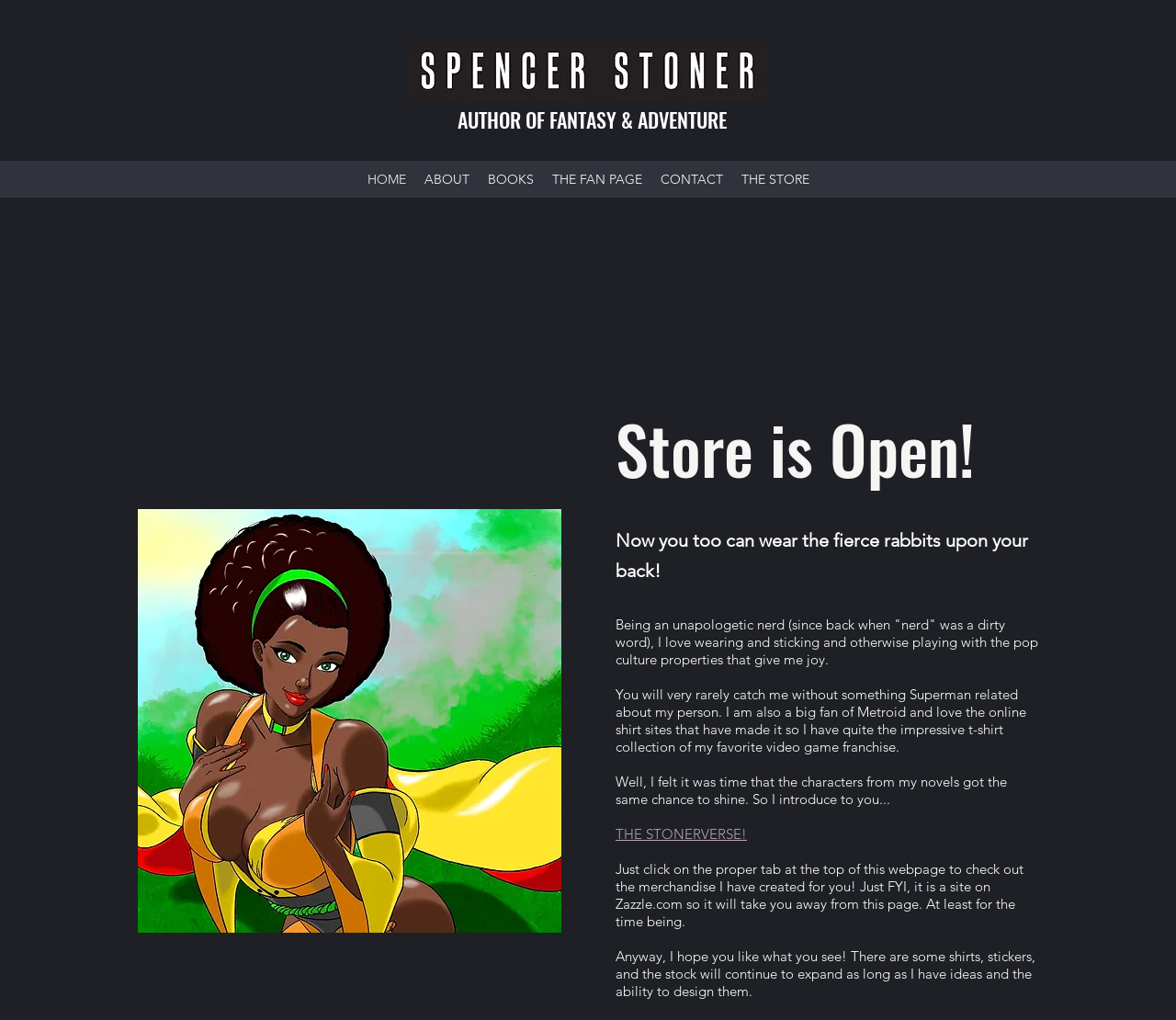Bounding box coordinates are specified in the format (top-left x, top-left y, bottom-right x, bottom-right y). All values are floating point numbers bounded between 0 and 1. Please provide the bounding box coordinate of the region this sentence describes: AUTHOR OF FANTASY & ADVENTURE

[0.389, 0.103, 0.618, 0.132]